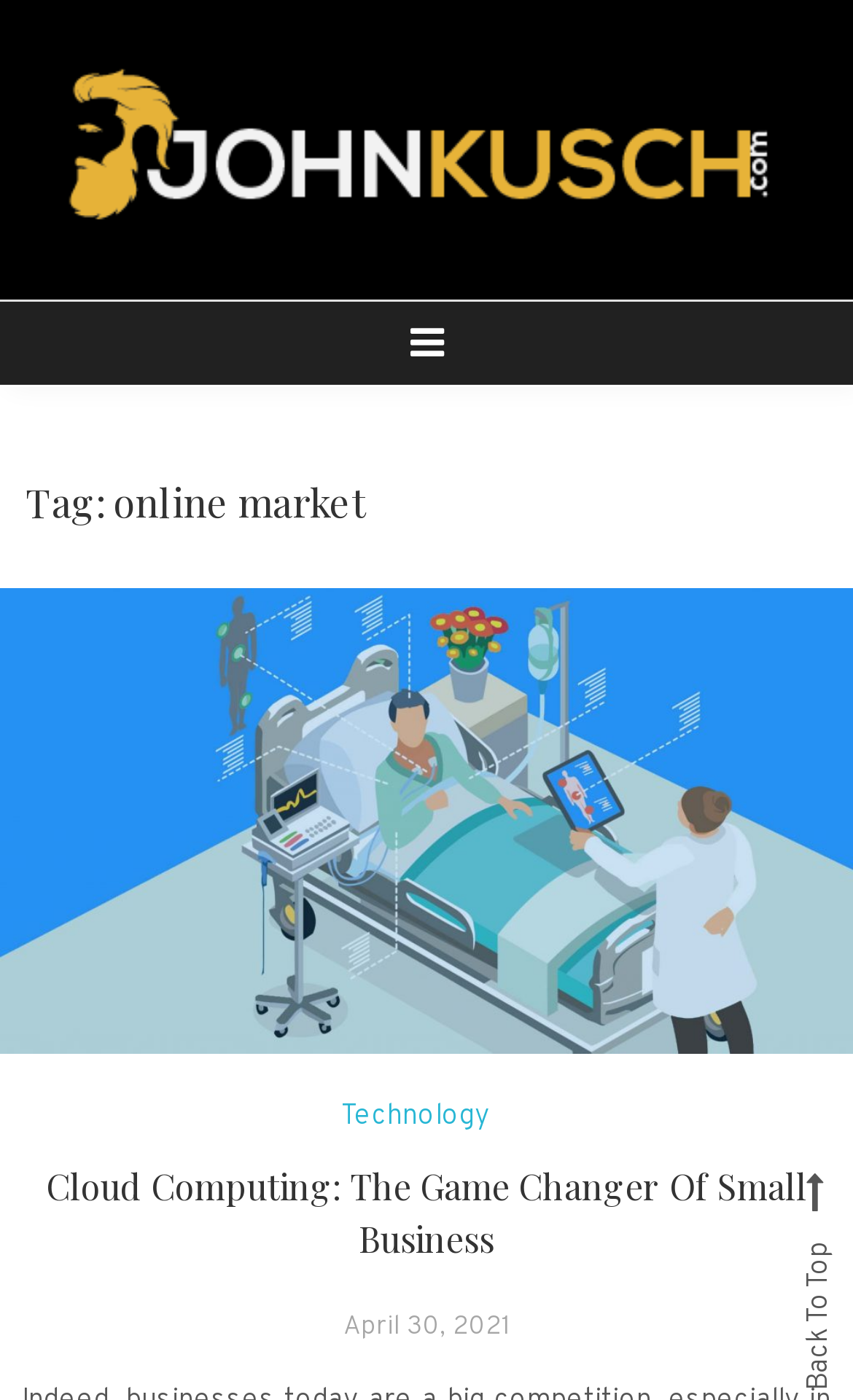What is the purpose of the button?
Give a single word or phrase as your answer by examining the image.

Menu